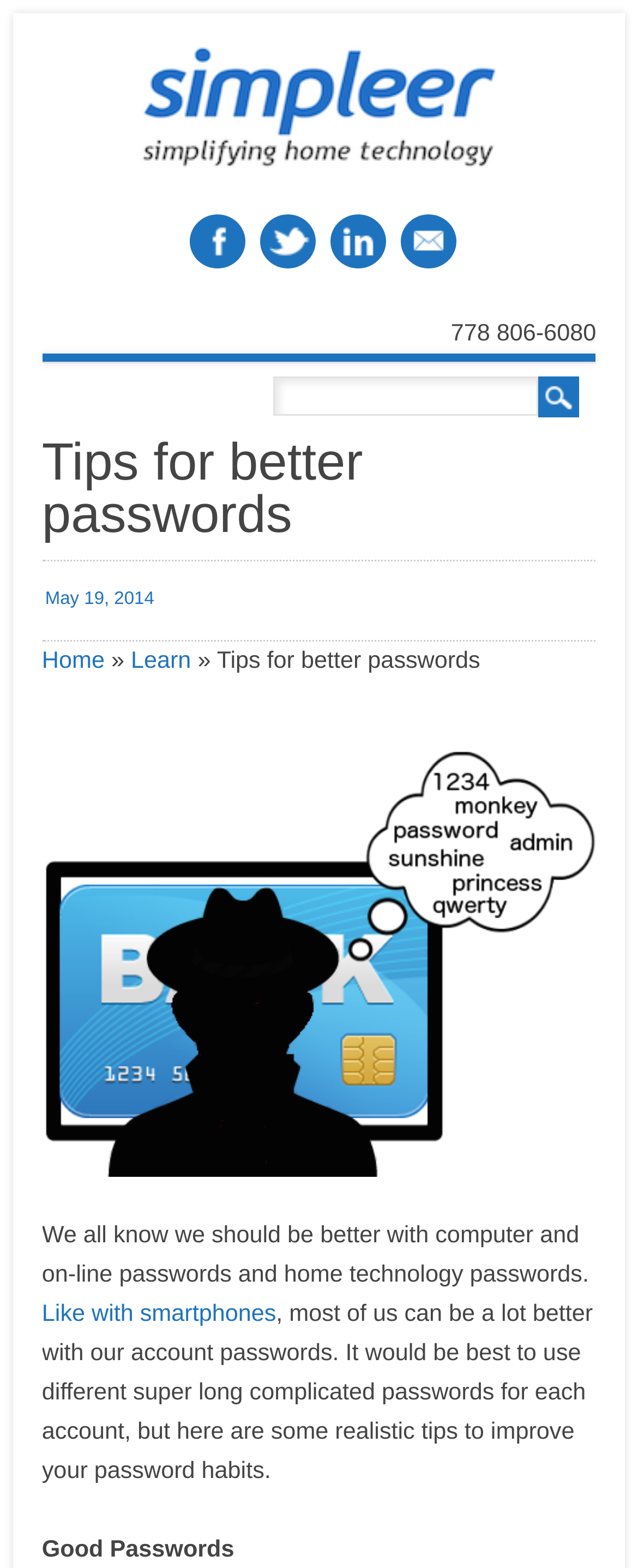What is the phone number on the webpage?
Use the screenshot to answer the question with a single word or phrase.

778 806-6080